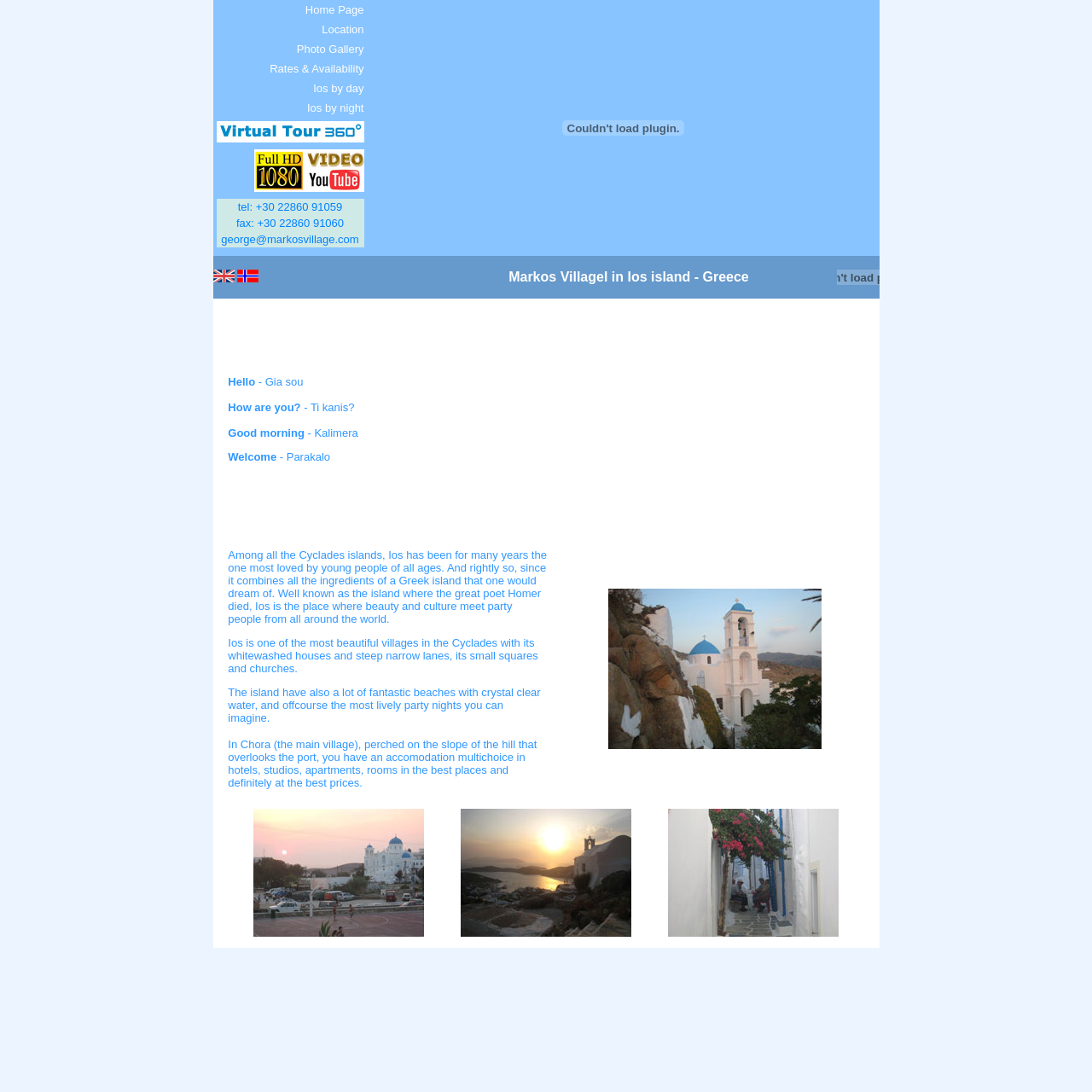What is Ios known for?
Give a single word or phrase answer based on the content of the image.

Party nights and beaches